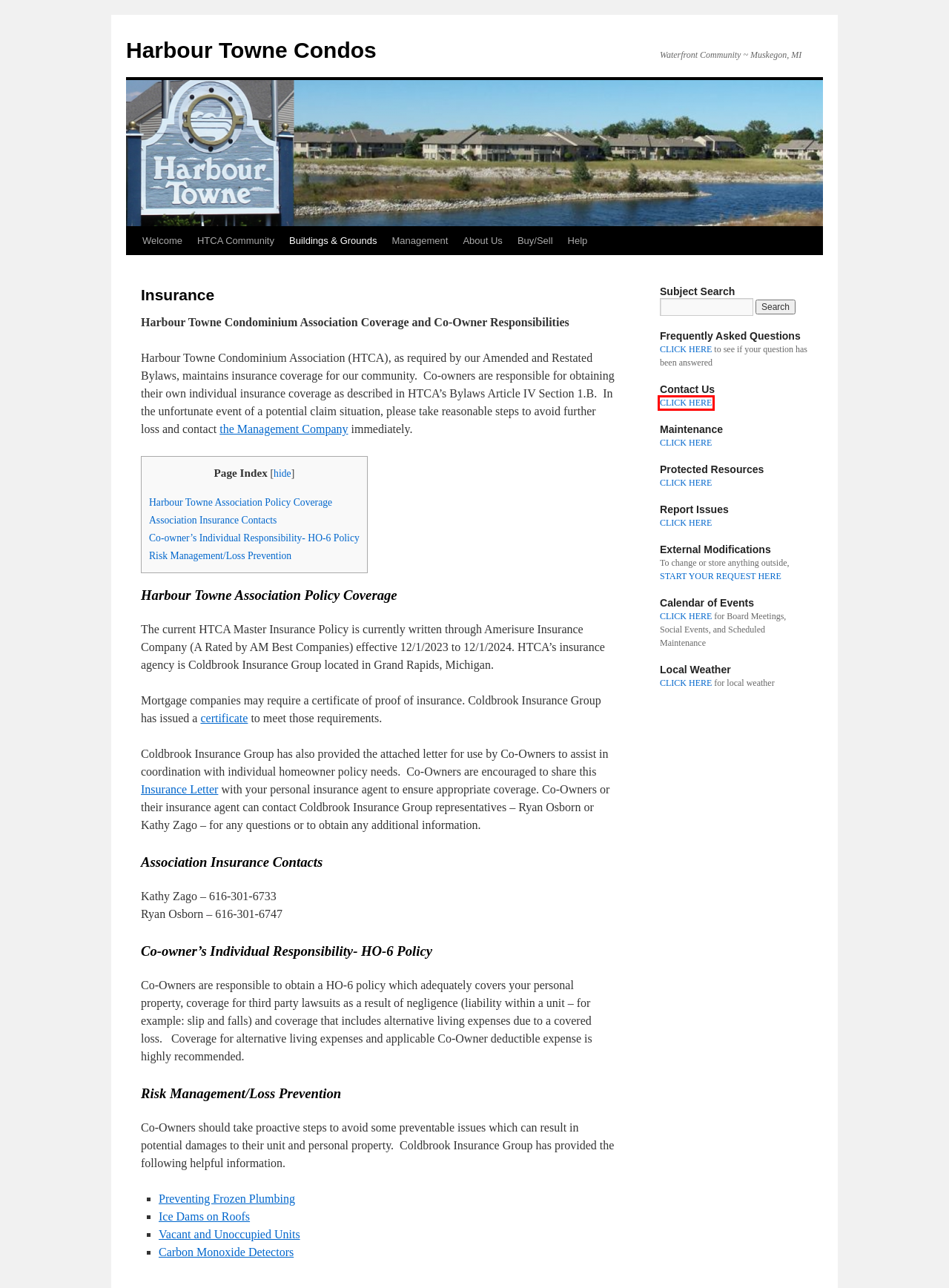Examine the screenshot of a webpage with a red bounding box around a specific UI element. Identify which webpage description best matches the new webpage that appears after clicking the element in the red bounding box. Here are the candidates:
A. Buildings & Grounds | Harbour Towne Condos
B. National Weather Service
C. HTCA Community | Harbour Towne Condos
D. Management | Harbour Towne Condos
E. Help | Harbour Towne Condos
F. Contacts | Harbour Towne Condos
G. FAQs (Frequently Asked Questions) | Harbour Towne Condos
H. Buy/Sell | Harbour Towne Condos

F